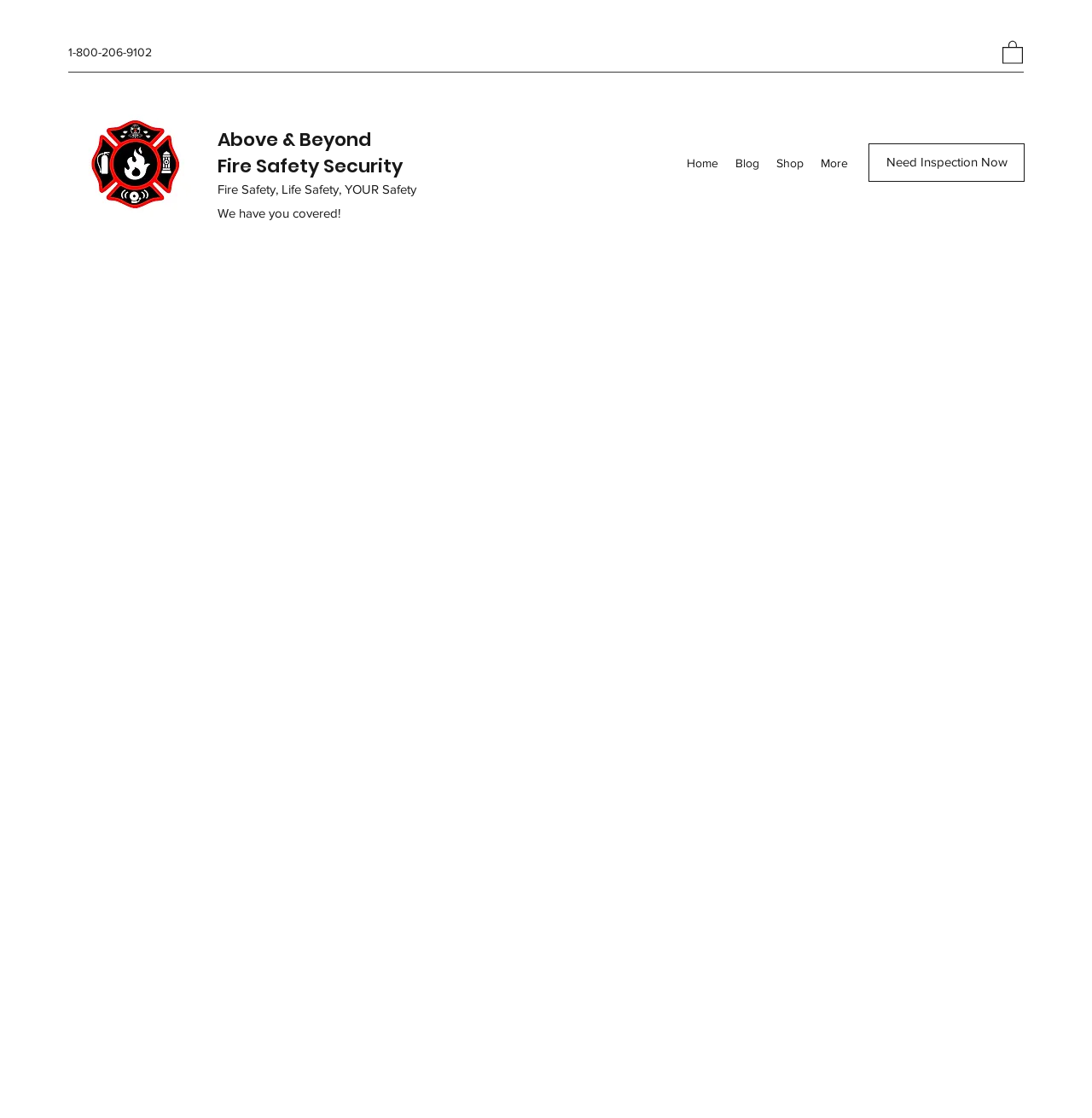Please find the bounding box coordinates of the section that needs to be clicked to achieve this instruction: "Call the phone number".

[0.062, 0.04, 0.139, 0.053]